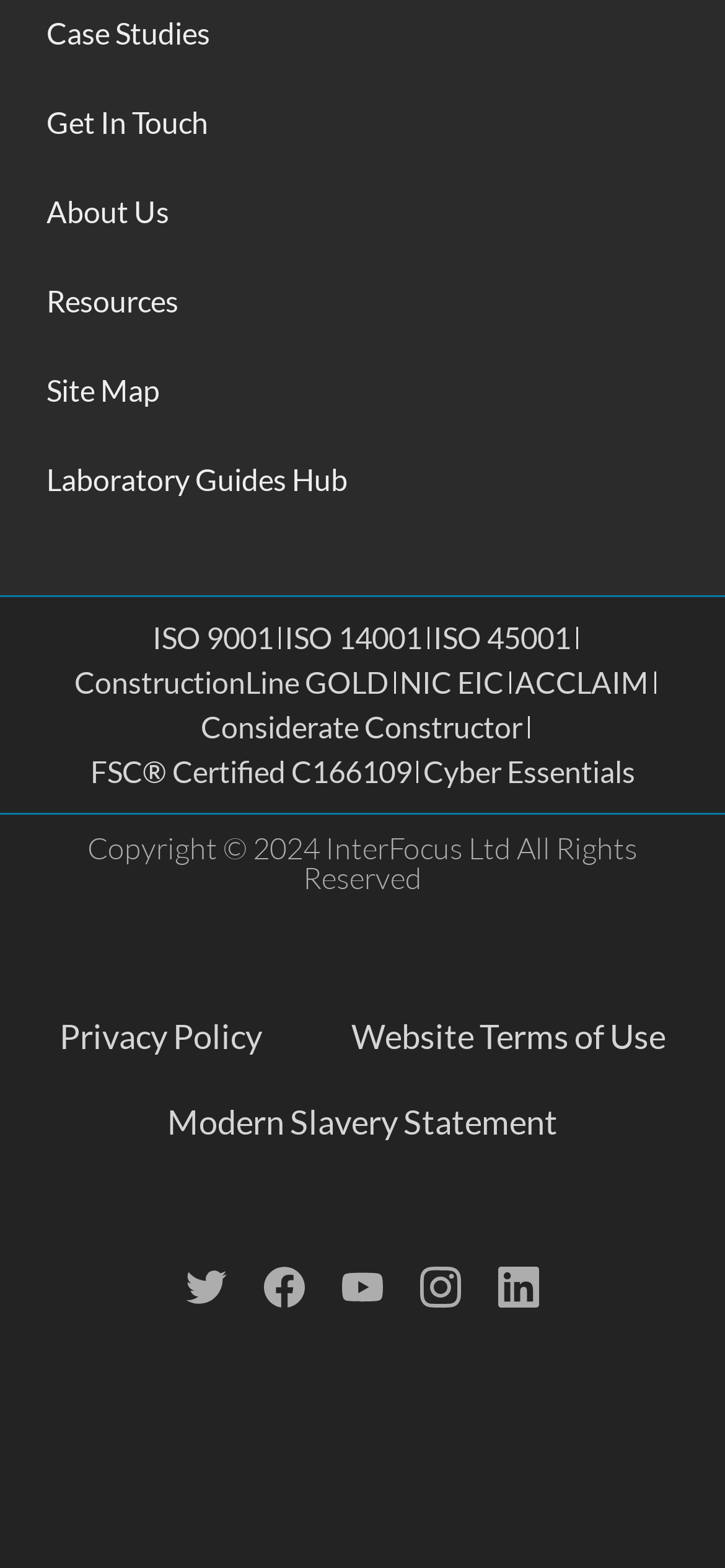Determine the bounding box coordinates of the region that needs to be clicked to achieve the task: "Visit the About Us page".

[0.064, 0.12, 0.936, 0.149]